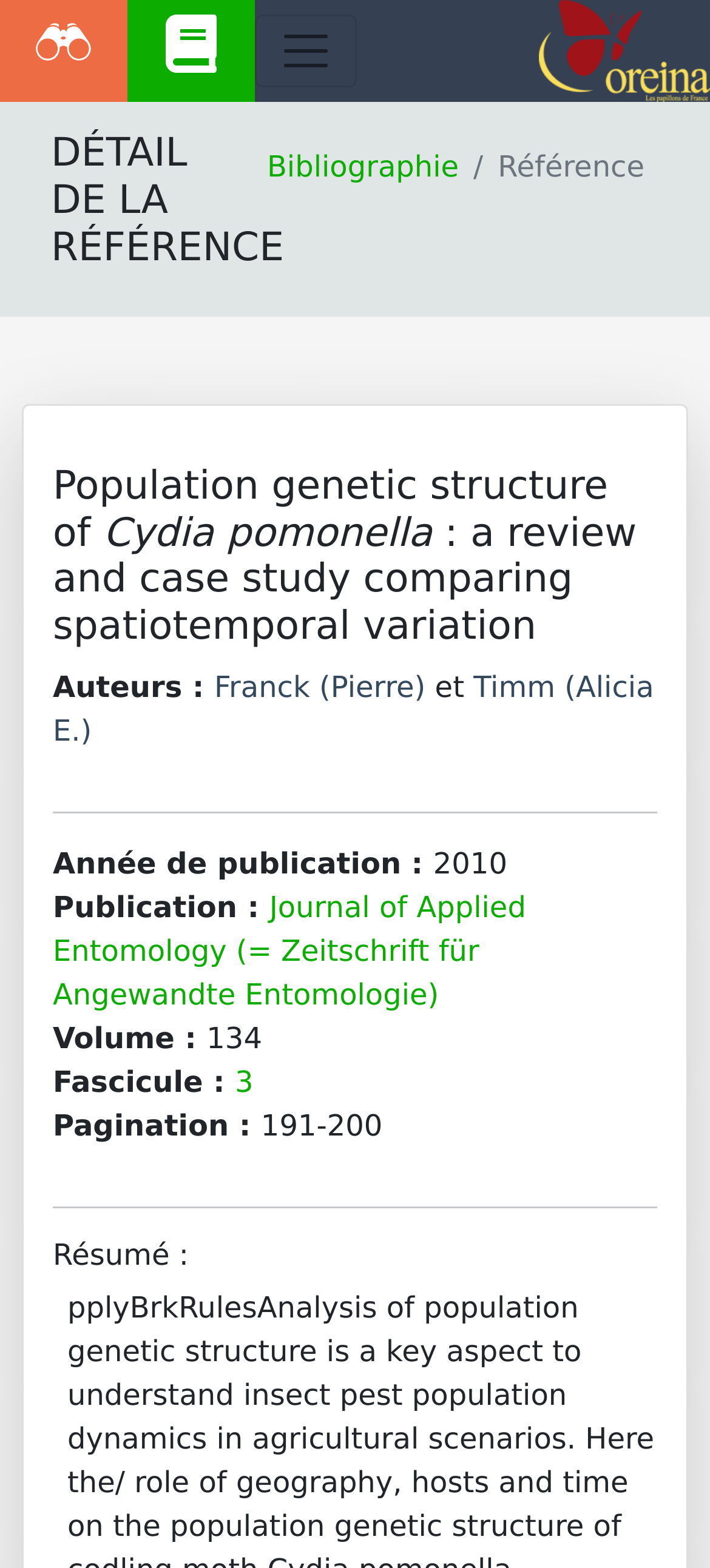Given the content of the image, can you provide a detailed answer to the question?
What is the title of the reference?

The title of the reference can be found in the heading element with the text 'Population genetic structure of Cydia pomonella : a review and case study comparing spatiotemporal variation'.